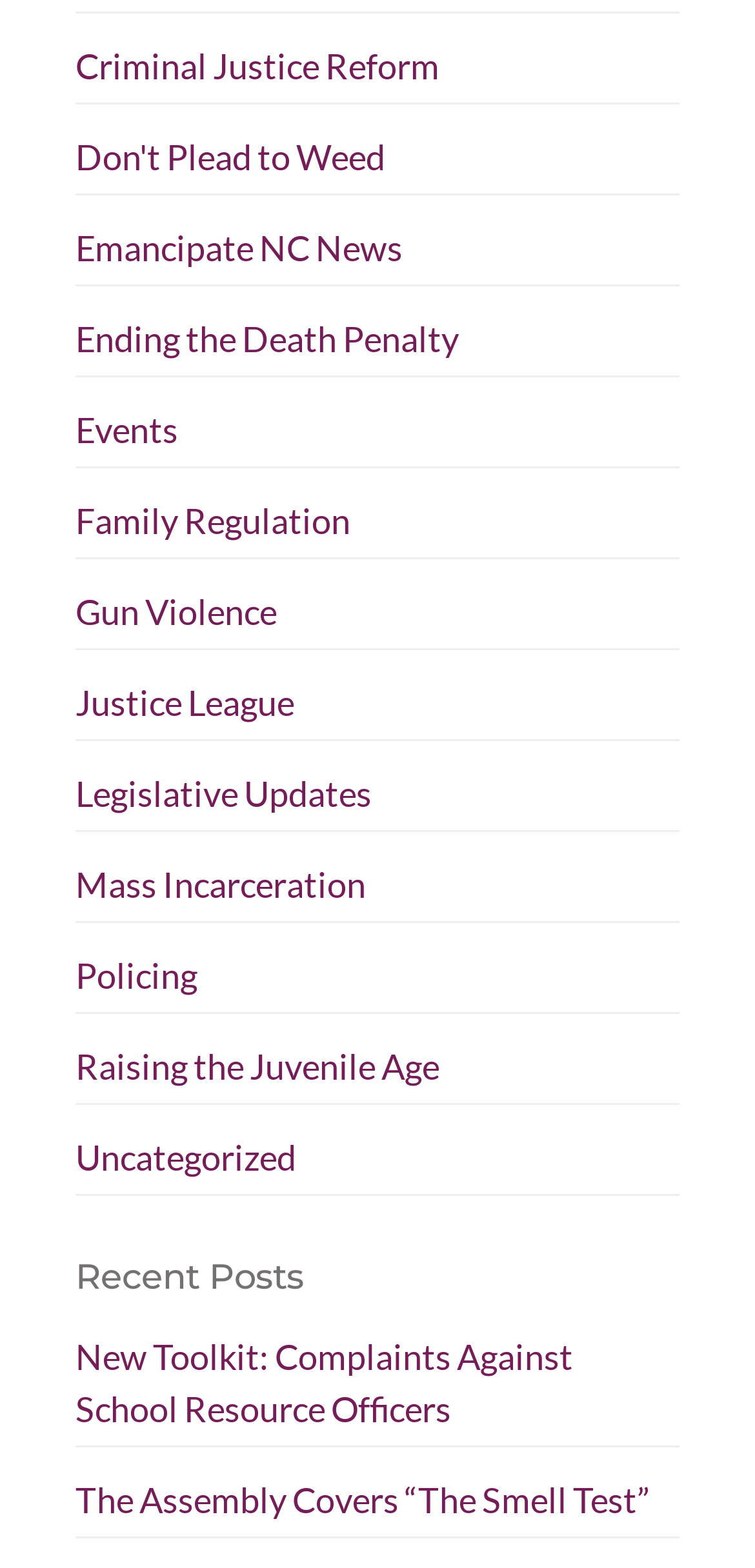Give a one-word or short-phrase answer to the following question: 
What is the topic of the first link?

Criminal Justice Reform